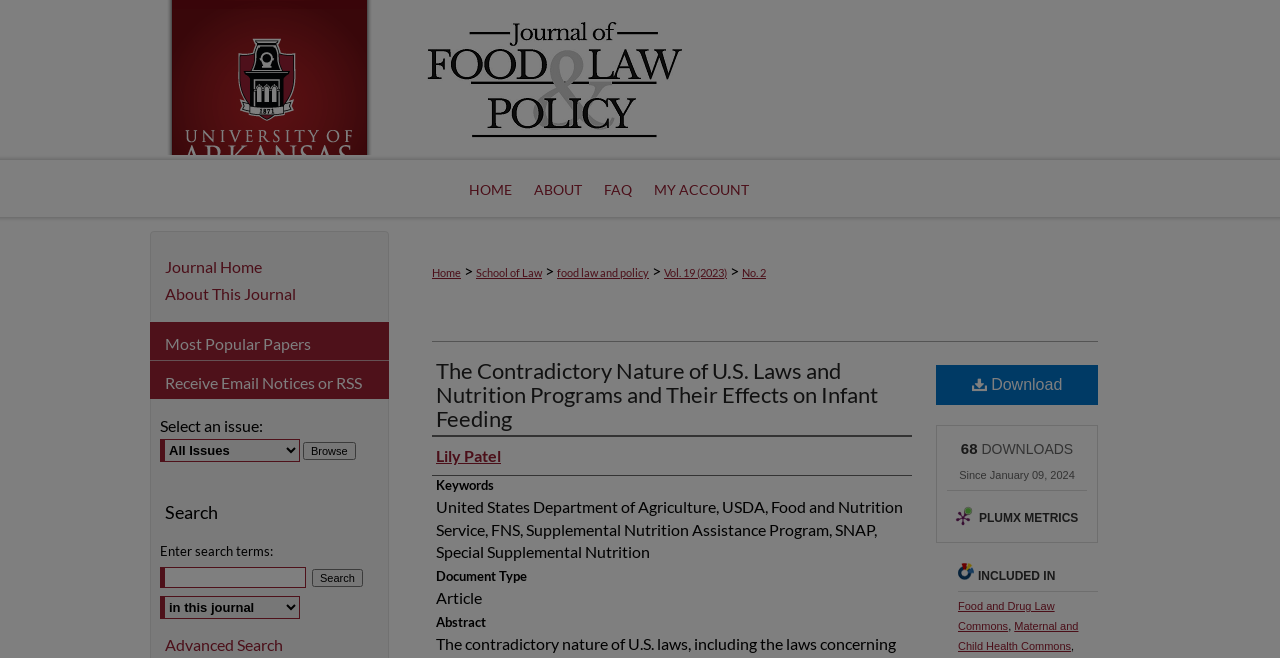Give a concise answer using only one word or phrase for this question:
What is the type of document?

Article